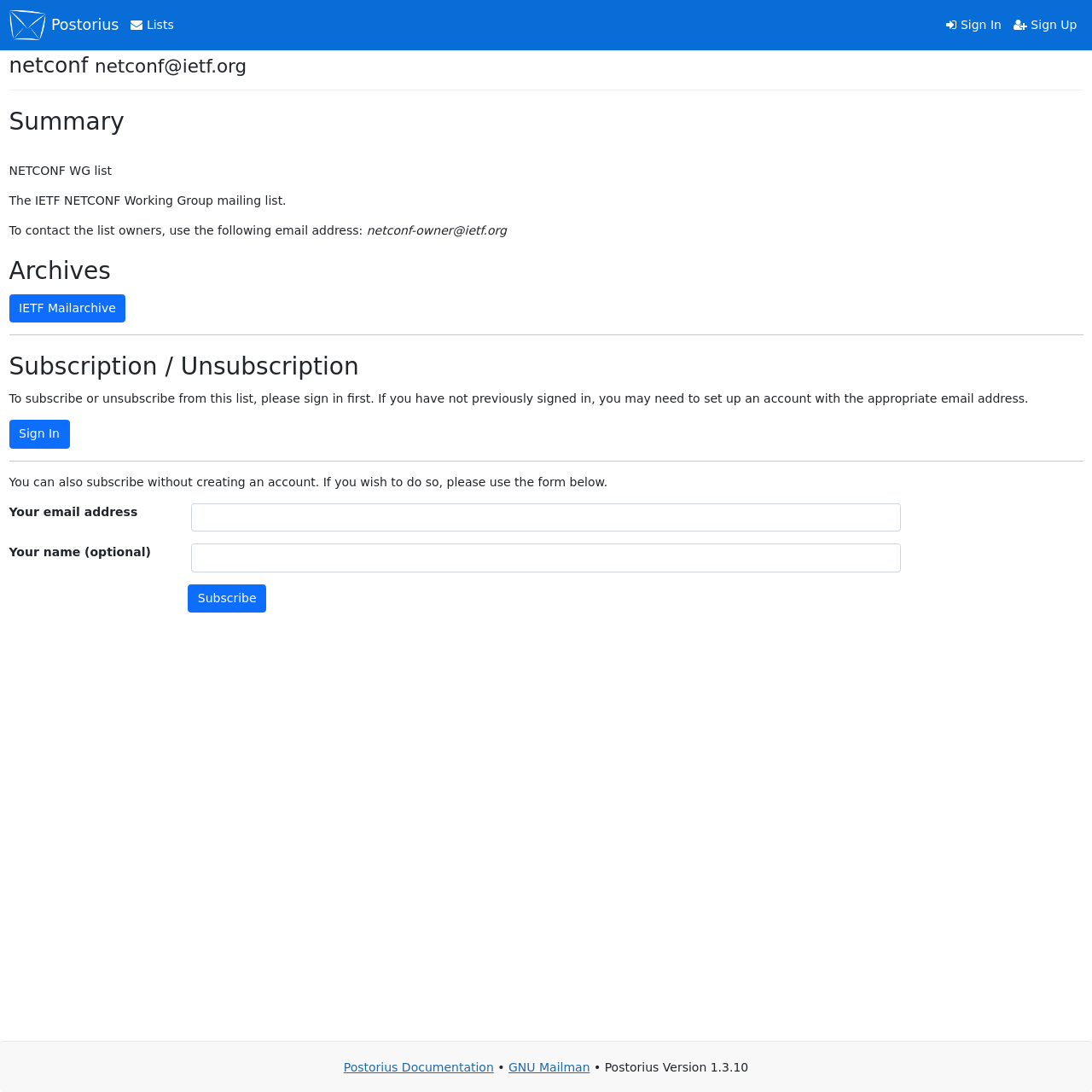Kindly determine the bounding box coordinates for the clickable area to achieve the given instruction: "View IETF Mailarchive".

[0.008, 0.269, 0.115, 0.296]